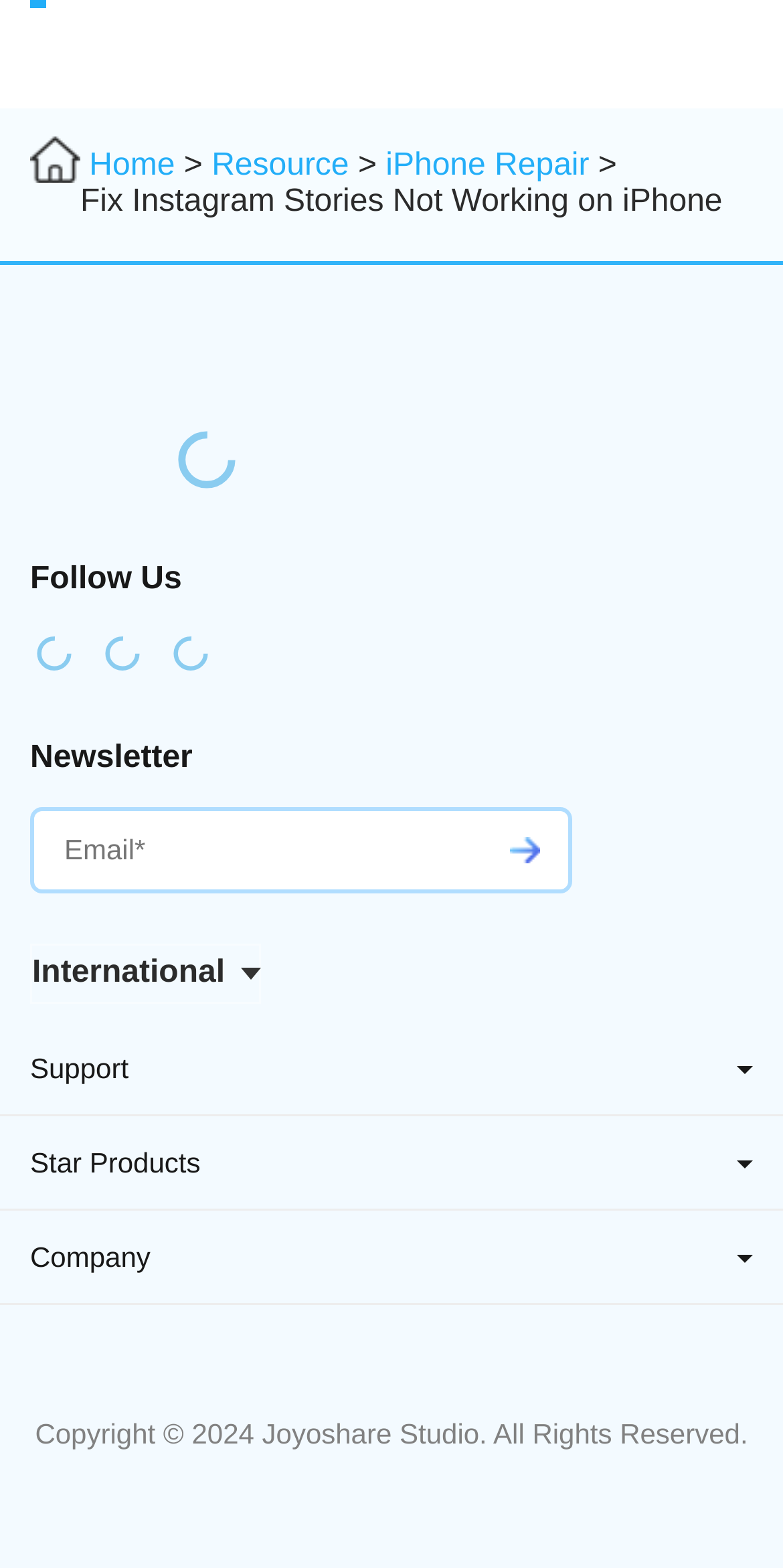Bounding box coordinates should be provided in the format (top-left x, top-left y, bottom-right x, bottom-right y) with all values between 0 and 1. Identify the bounding box for this UI element: Charity:

None